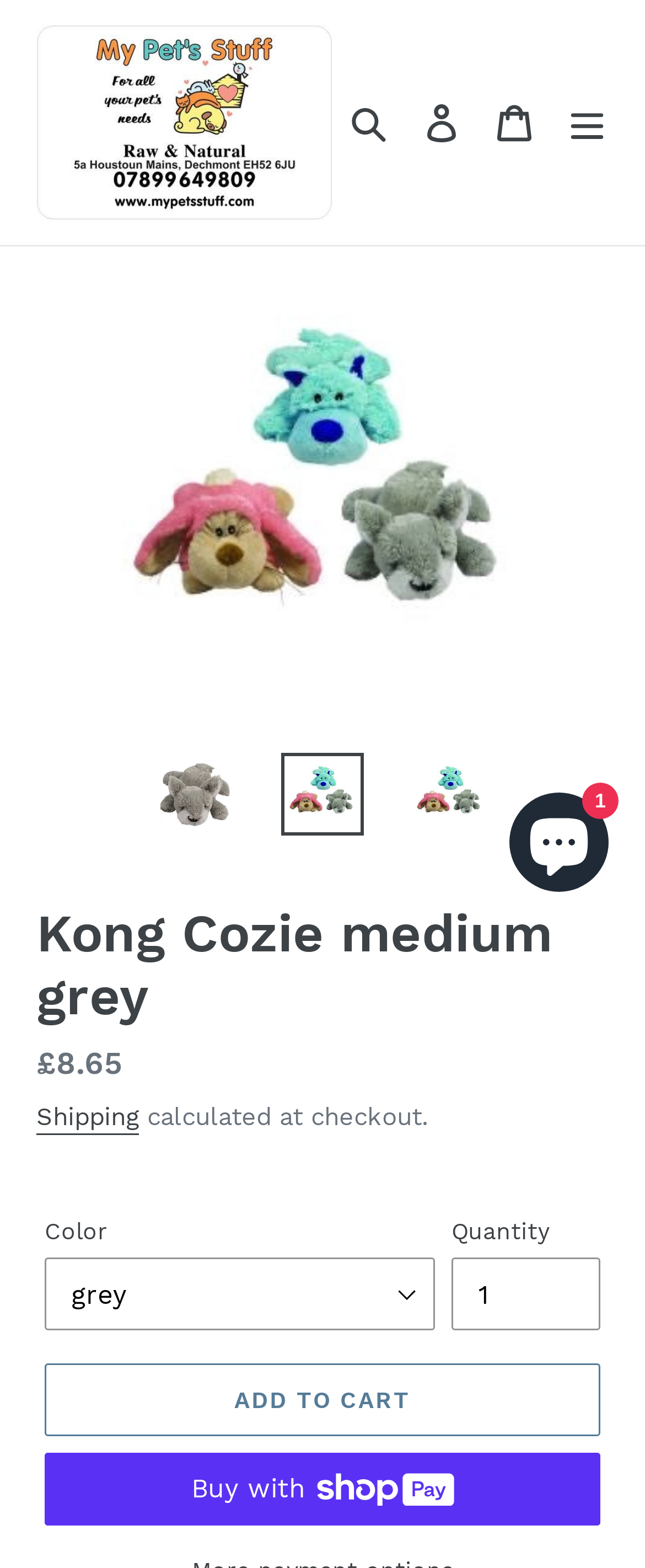What is the minimum quantity of the product that can be purchased?
Could you answer the question with a detailed and thorough explanation?

I found the minimum quantity by looking at the spinbutton labeled 'Quantity', which has a valuemin of 1, indicating that the minimum quantity that can be purchased is 1.